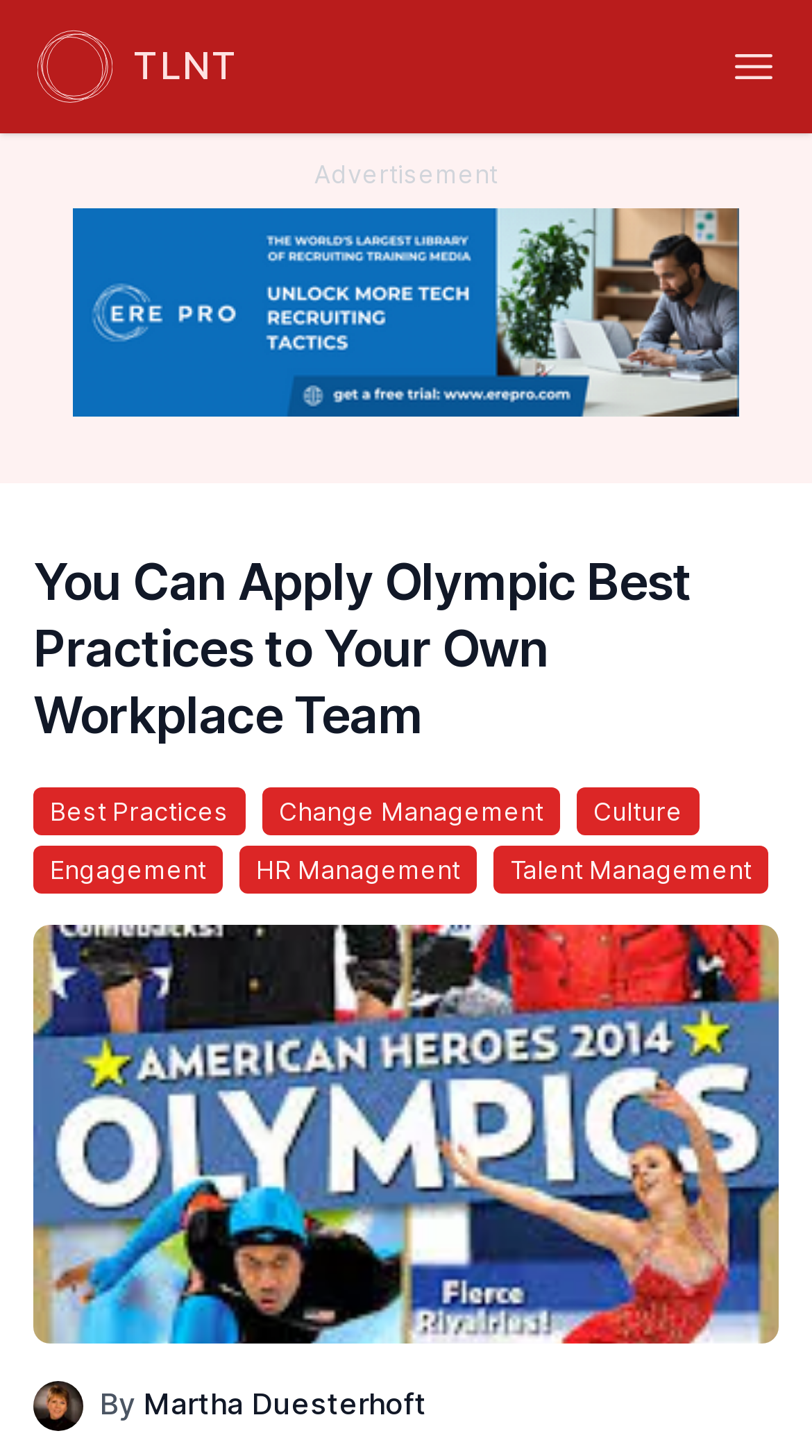Determine the bounding box coordinates for the area you should click to complete the following instruction: "Read the article about Best Practices".

[0.041, 0.541, 0.303, 0.574]